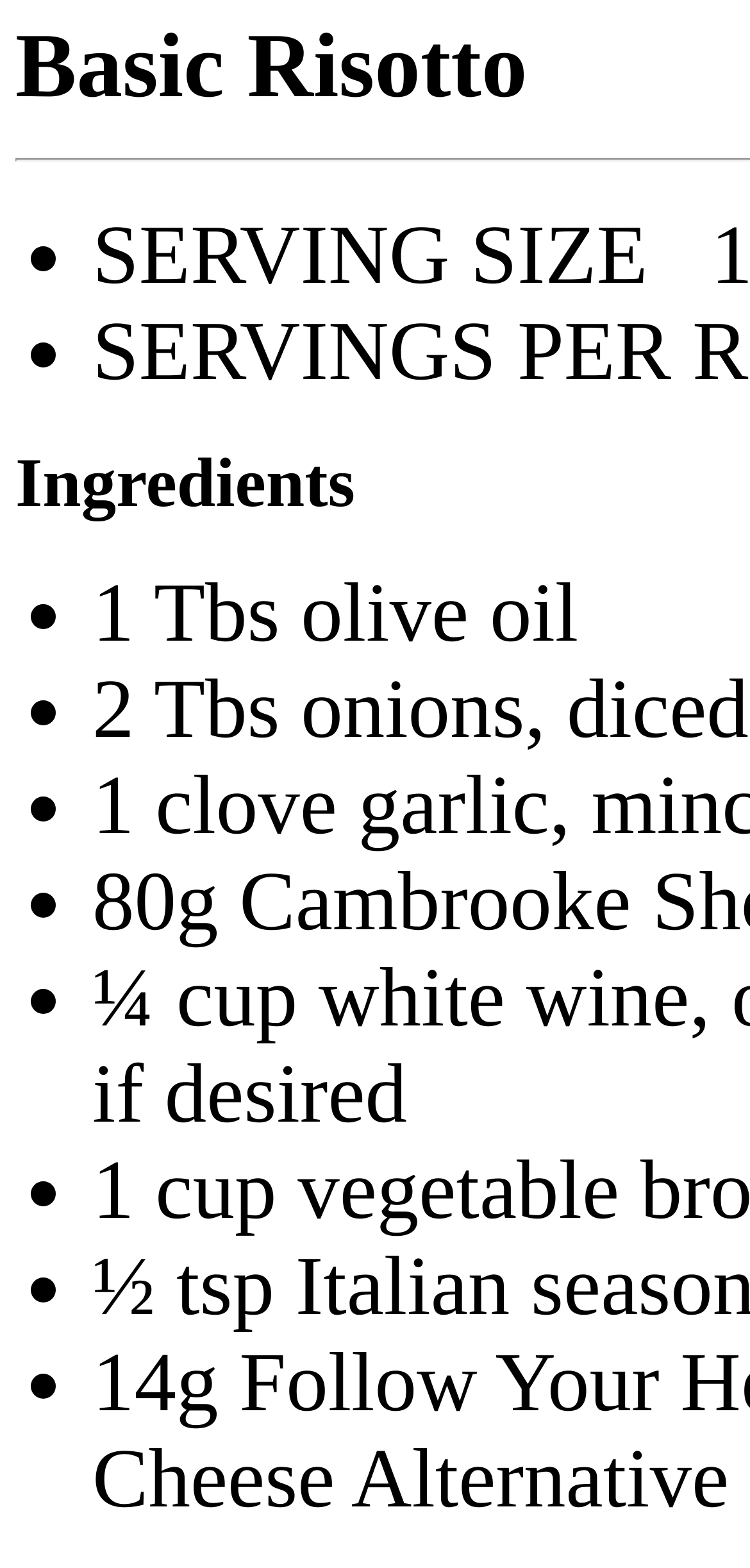Detail the various sections and features present on the webpage.

This webpage appears to be a recipe page. At the top-left corner, there are 9 bullet points, represented by list markers, arranged vertically. Below each list marker, there is a corresponding ingredient listed in a static text format. 

The first ingredient is "1 Tbs olive oil", positioned to the right of the first list marker. The second ingredient, "2 Tbs onions, diced", is located to the right of the second list marker, and so on. The ingredients are listed in a vertical order, with each item positioned below the previous one.